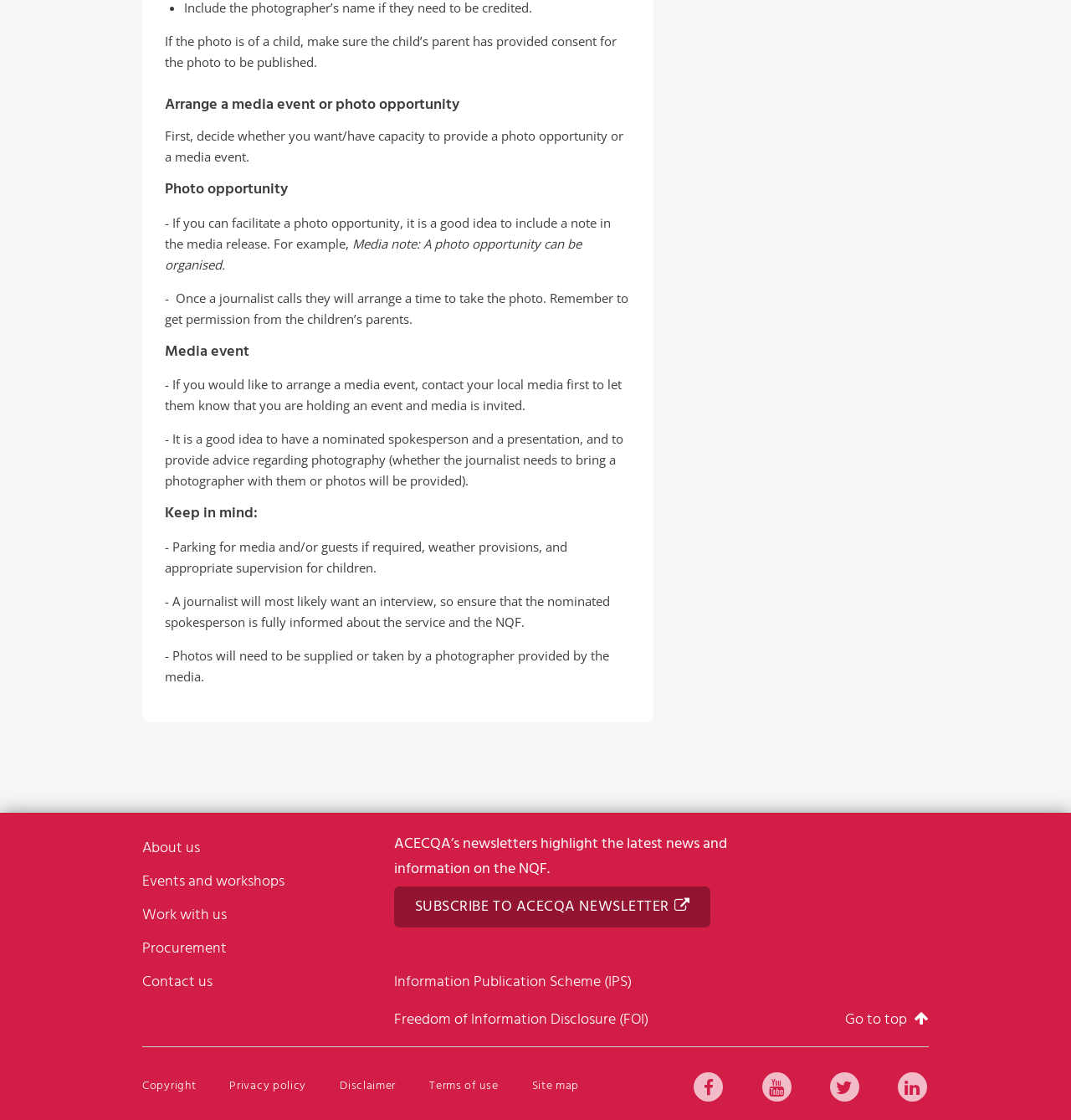What is the purpose of arranging a media event or photo opportunity?
Using the image as a reference, answer the question in detail.

Based on the webpage content, it appears that arranging a media event or photo opportunity is intended to facilitate media coverage, as it provides guidance on how to organize such events and what to consider when doing so.